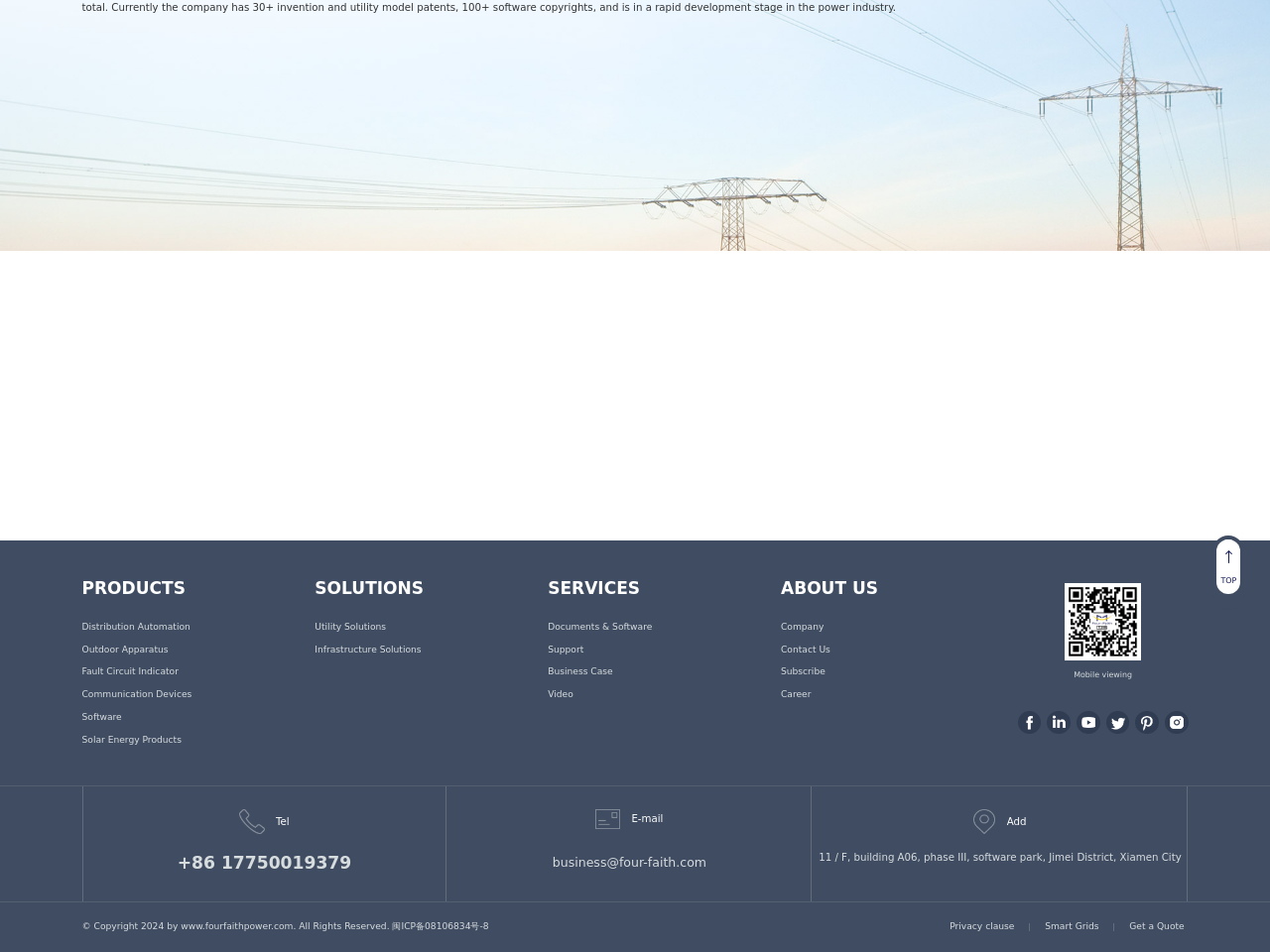Using the provided description Utility Solutions, find the bounding box coordinates for the UI element. Provide the coordinates in (top-left x, top-left y, bottom-right x, bottom-right y) format, ensuring all values are between 0 and 1.

[0.248, 0.647, 0.373, 0.67]